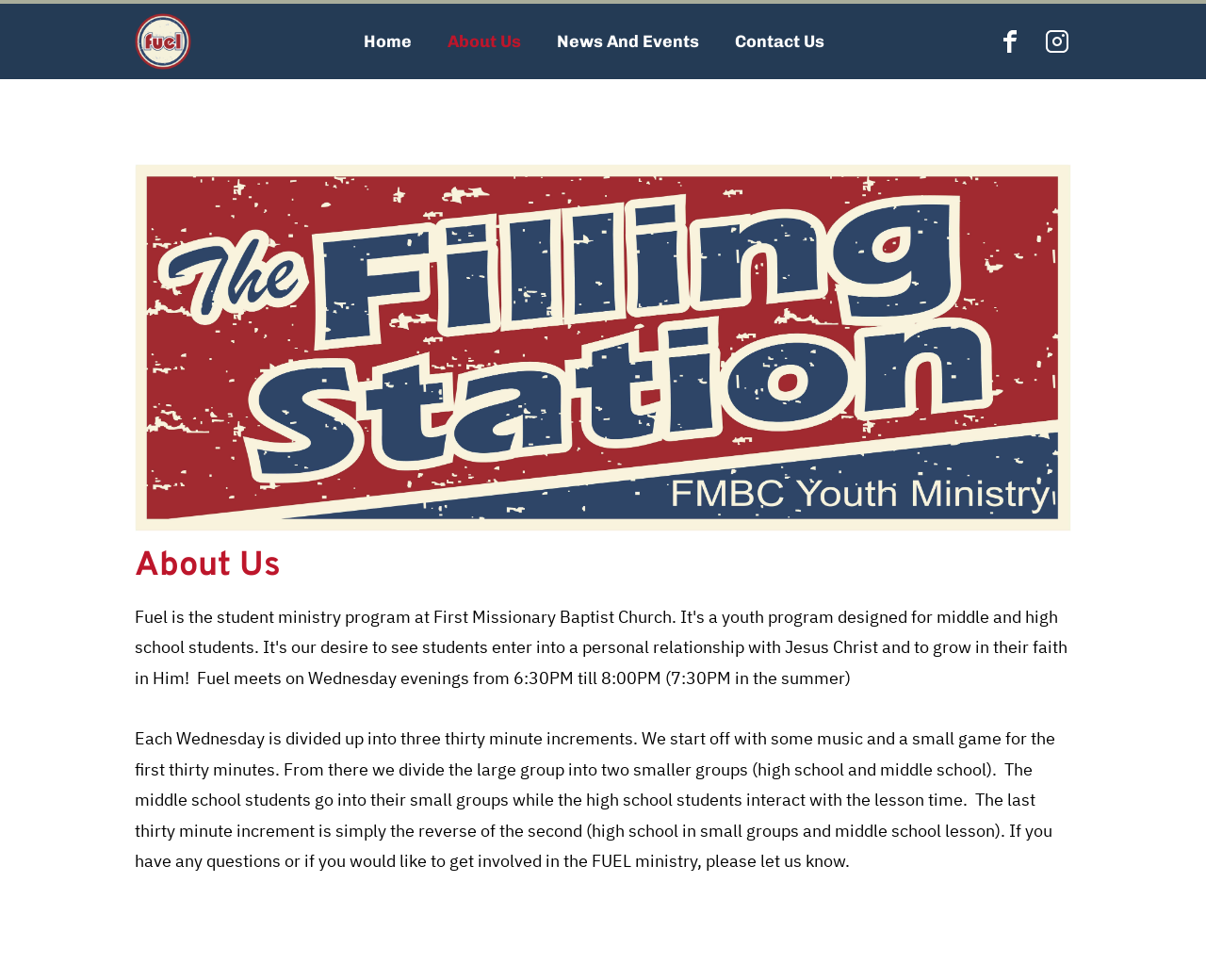Identify and provide the bounding box coordinates of the UI element described: "News And Events". The coordinates should be formatted as [left, top, right, bottom], with each number being a float between 0 and 1.

[0.45, 0.025, 0.59, 0.06]